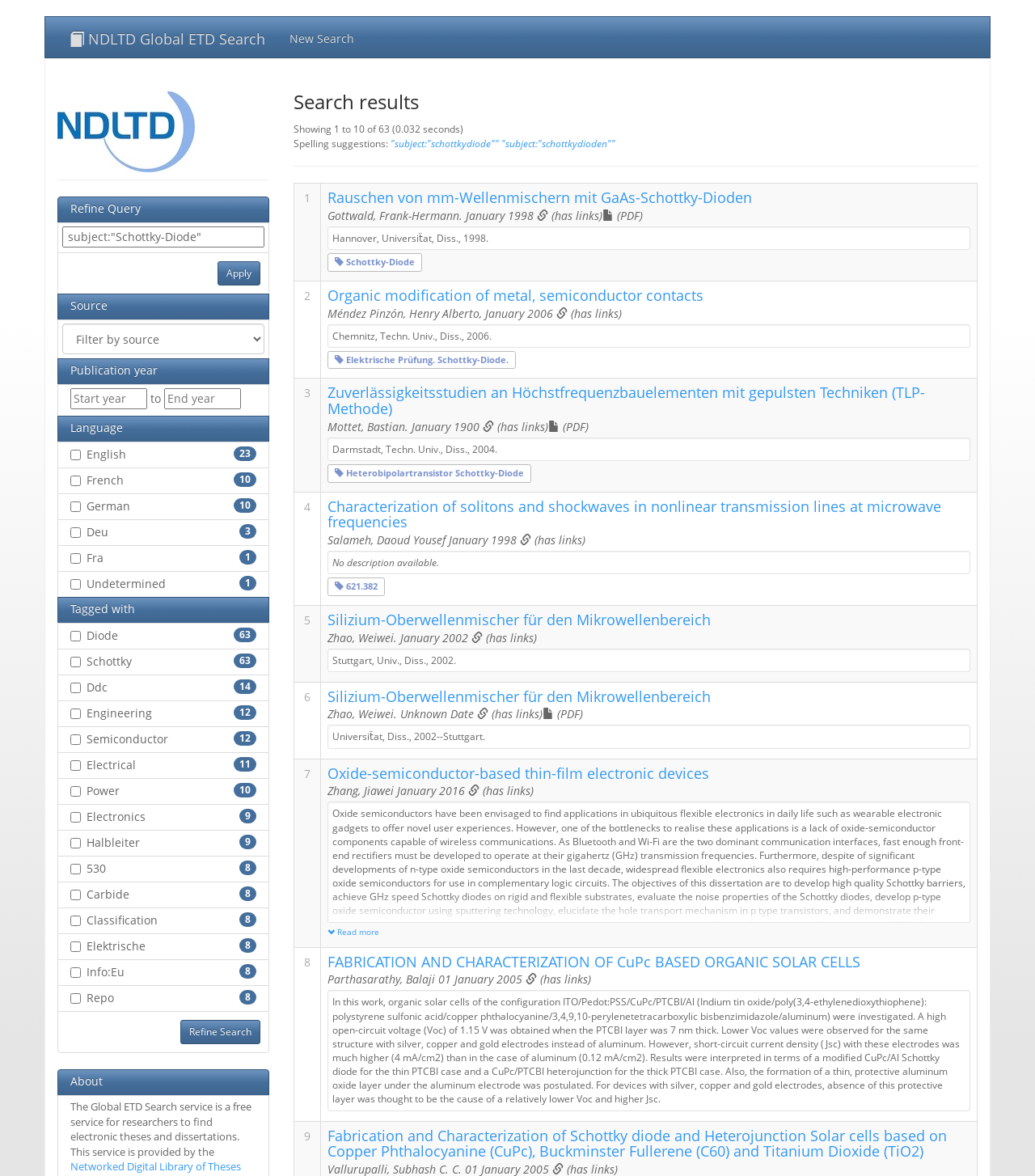What is the current year range selected?
Please utilize the information in the image to give a detailed response to the question.

The 'Start year' and 'End year' spin buttons do not have any values selected, indicating that no year range has been specified for the search.